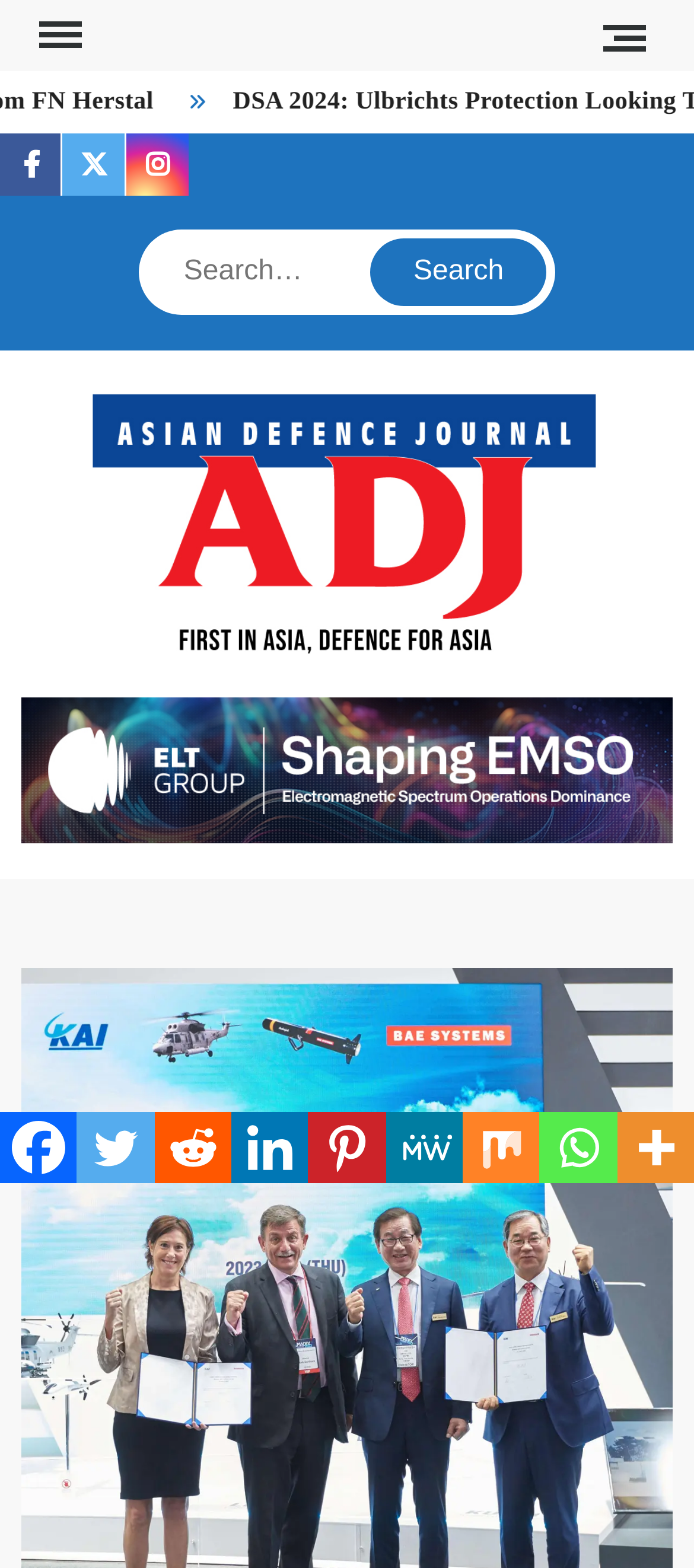Extract the bounding box coordinates for the UI element described by the text: "Terms and Conditions". The coordinates should be in the form of [left, top, right, bottom] with values between 0 and 1.

None